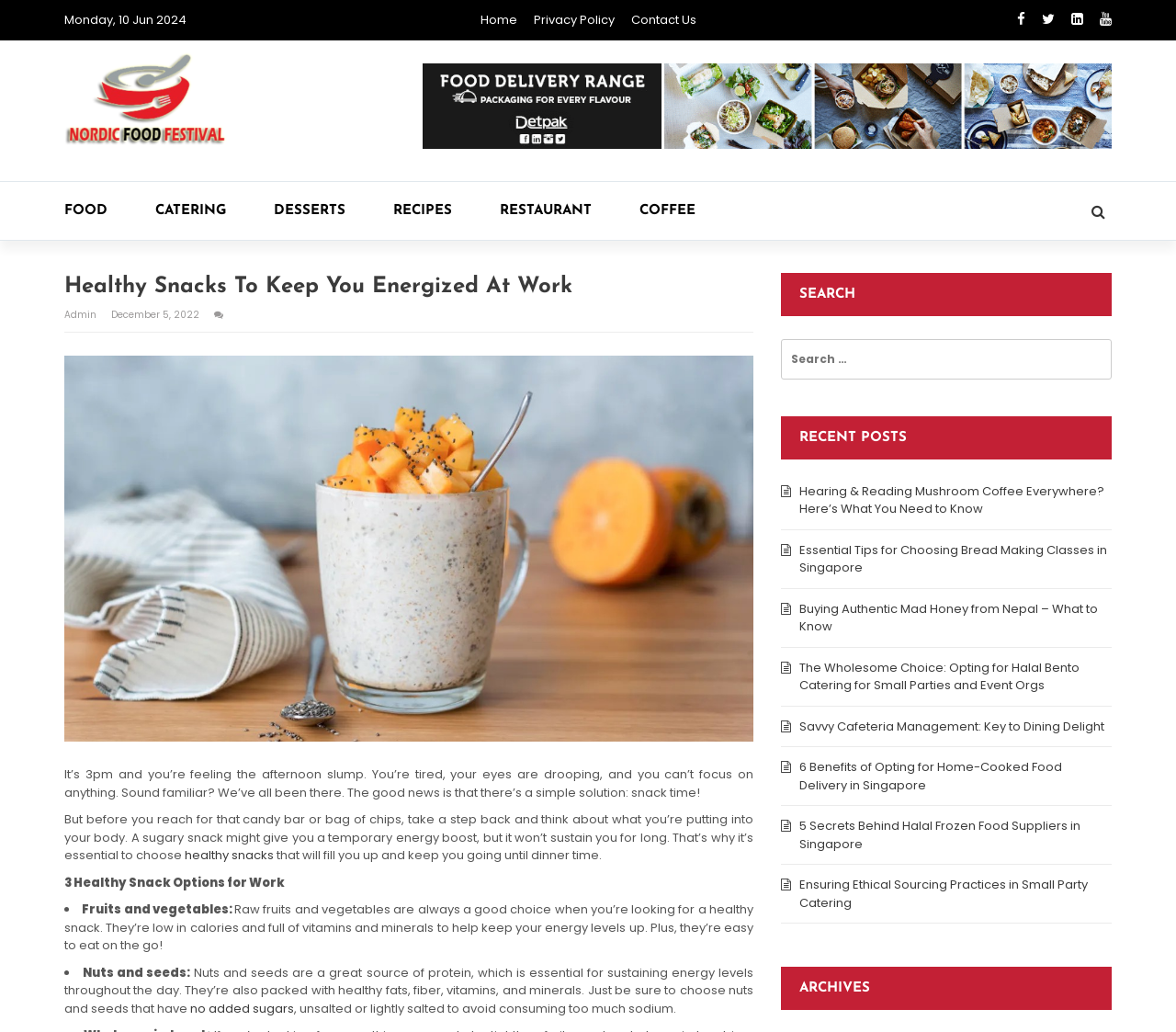What is the purpose of the search box on the page?
Based on the image, please offer an in-depth response to the question.

I found a search box element on the page with a label 'Search for:' and a text input field. The purpose of this element is to allow users to search for content on the website, likely returning a list of relevant articles or pages.